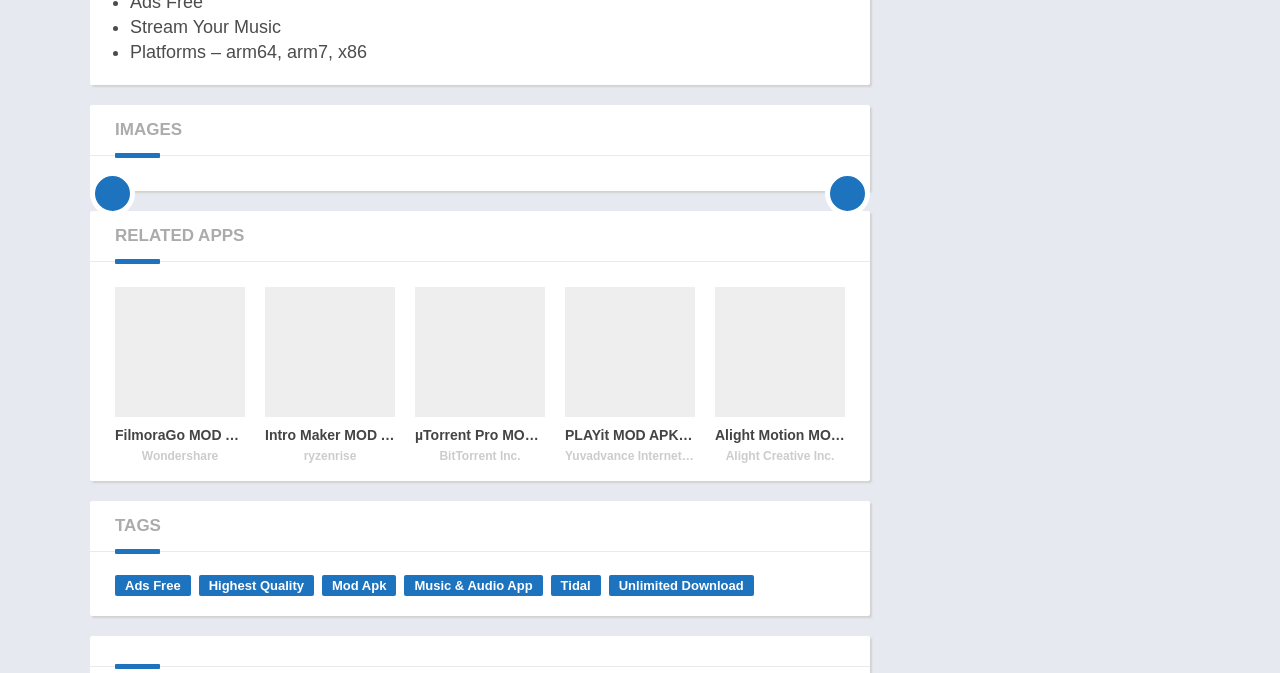Please identify the bounding box coordinates of the area I need to click to accomplish the following instruction: "View 'What Is The Educational And Developmental Importance Of Introducing Mathematical Activities To Young Kids?' article".

None